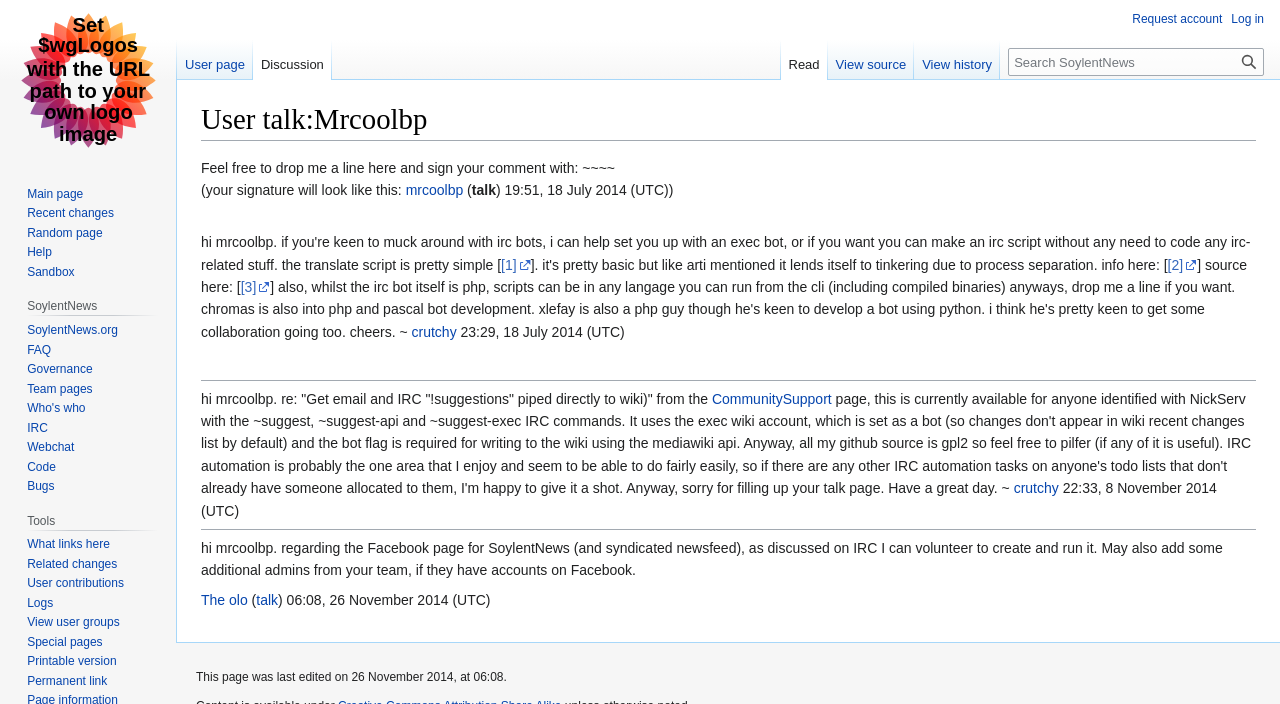What is the username of the user talk page?
Please use the image to provide a one-word or short phrase answer.

Mrcoolbp